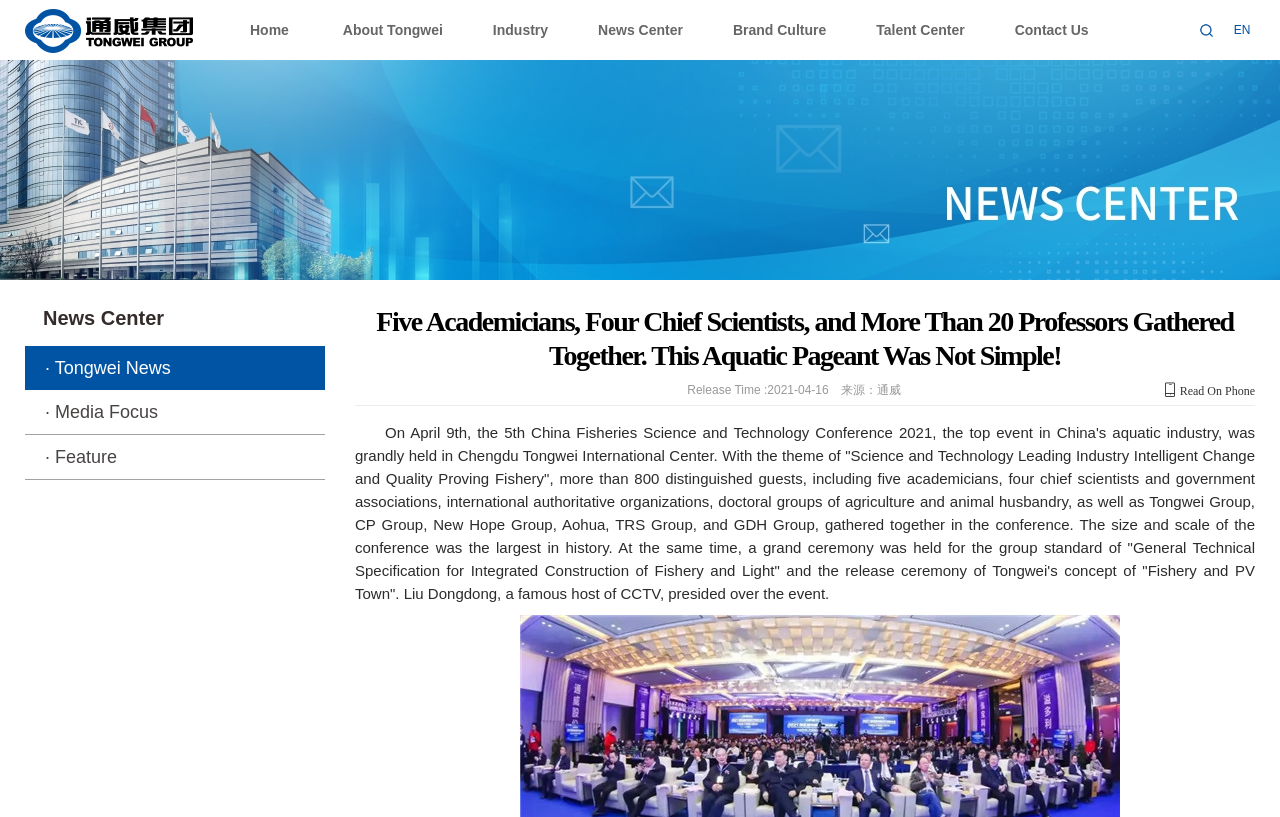Use the details in the image to answer the question thoroughly: 
What is the theme of the conference?

Based on the webpage content, I found a sentence that describes the theme of the conference, which is 'Science and Technology Leading Industry Intelligent Change and Quality Proving Fishery'. This theme is related to the aquatic industry and is mentioned in the context of the 5th China Fisheries Science and Technology Conference 2021.